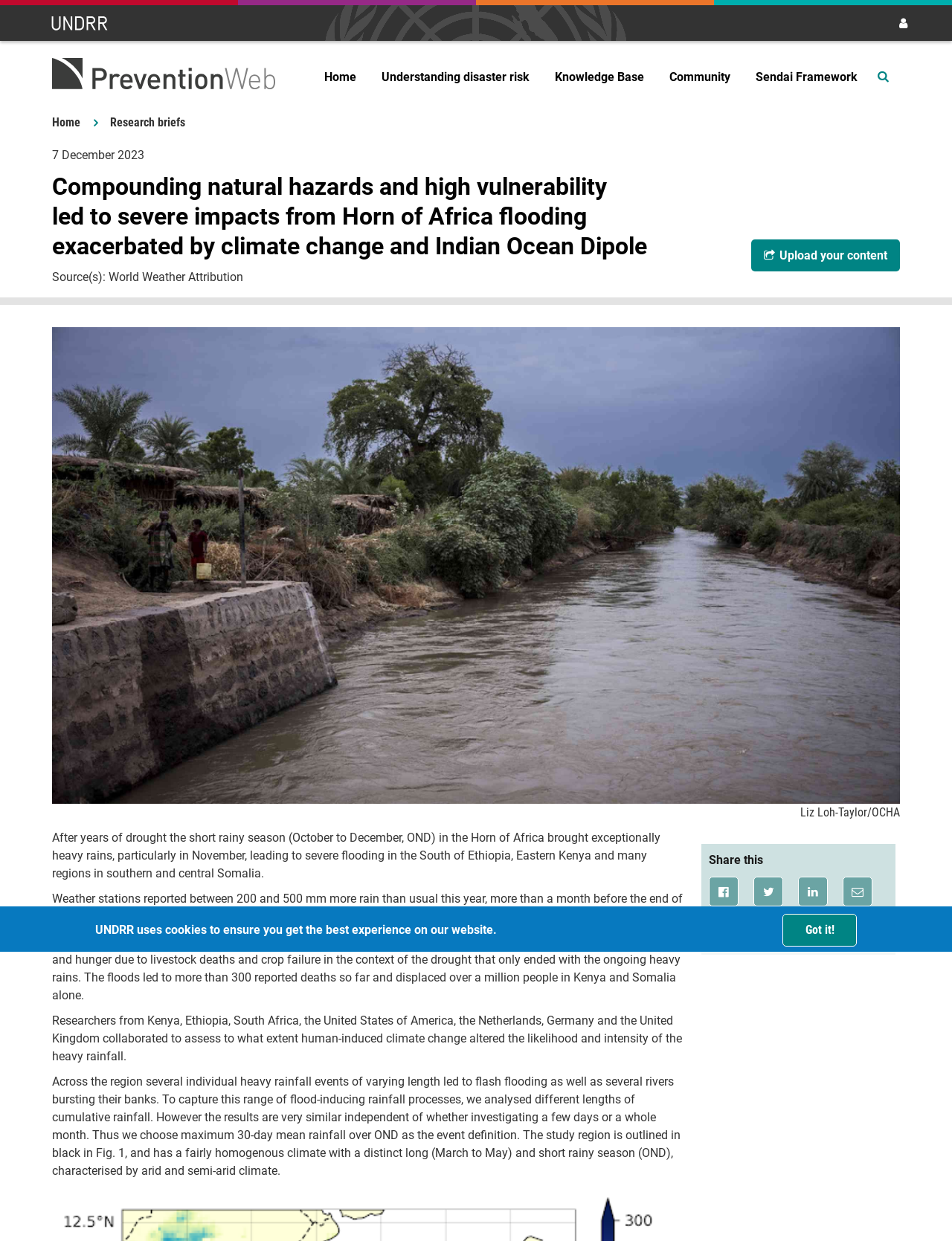Find and specify the bounding box coordinates that correspond to the clickable region for the instruction: "Go to the UNDRR Homepage".

[0.052, 0.009, 0.116, 0.028]